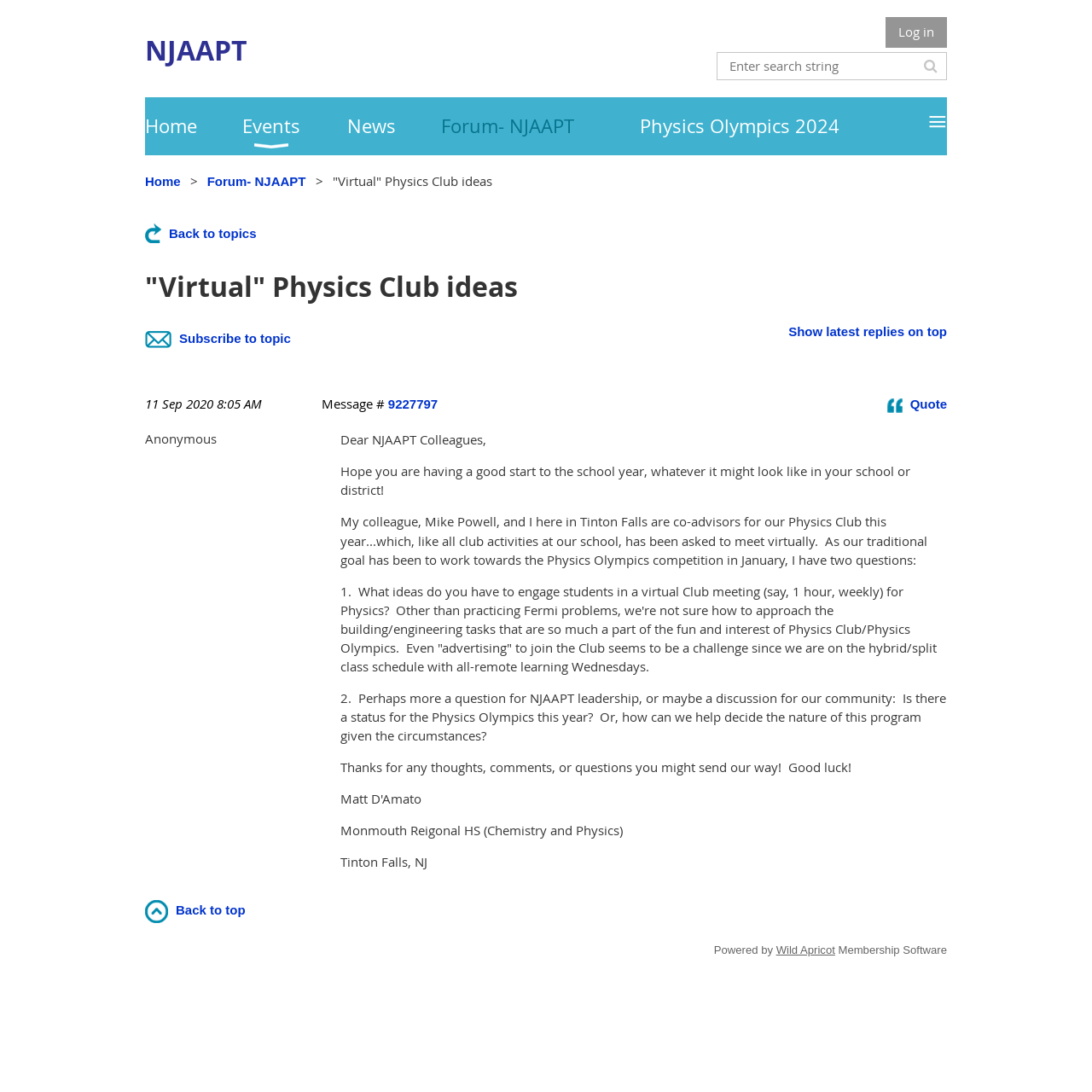Please determine the bounding box coordinates for the element with the description: "name="searchString" placeholder="Enter search string"".

[0.656, 0.047, 0.867, 0.073]